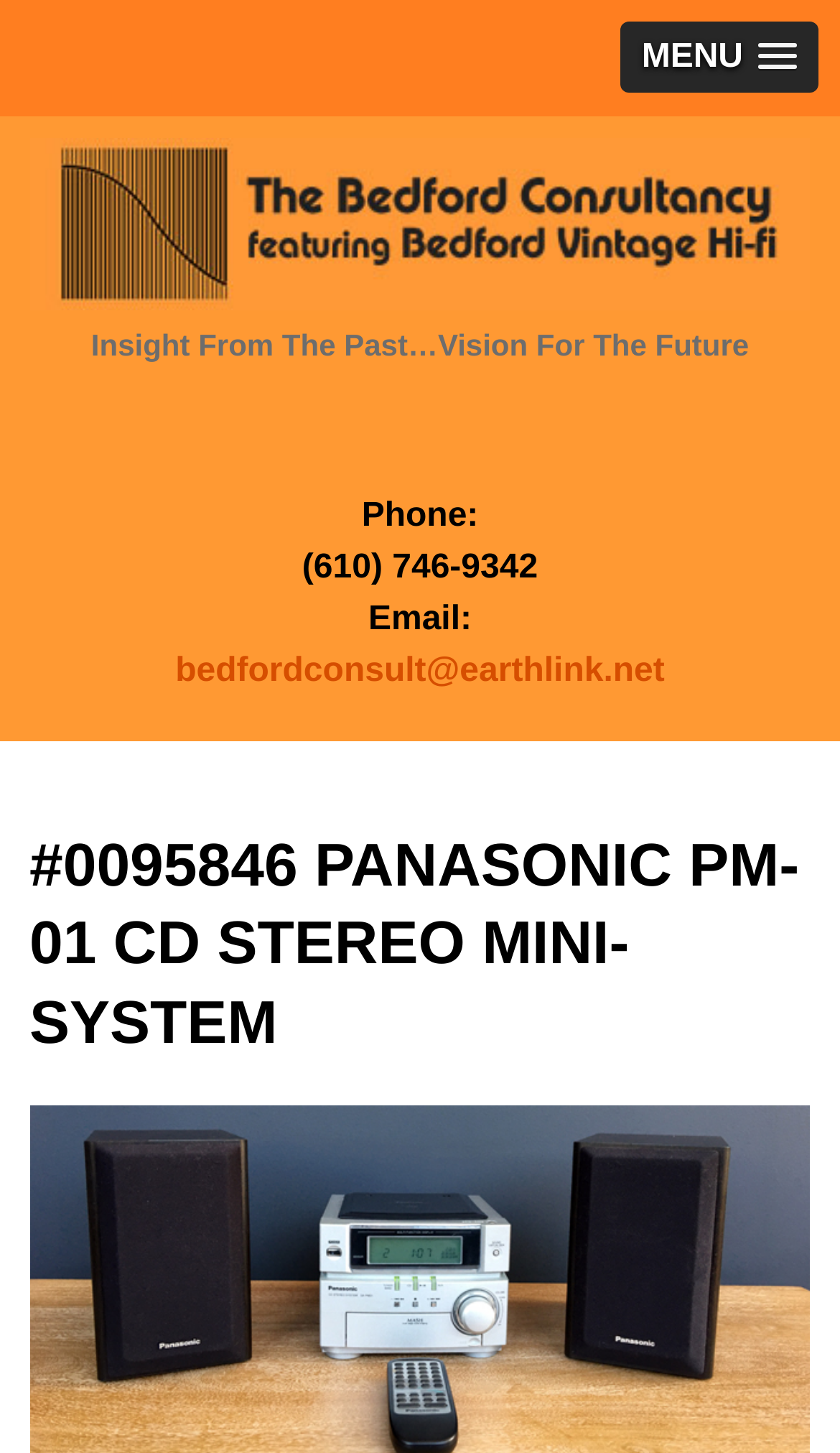Given the description of the UI element: "MENU", predict the bounding box coordinates in the form of [left, top, right, bottom], with each value being a float between 0 and 1.

[0.738, 0.015, 0.974, 0.064]